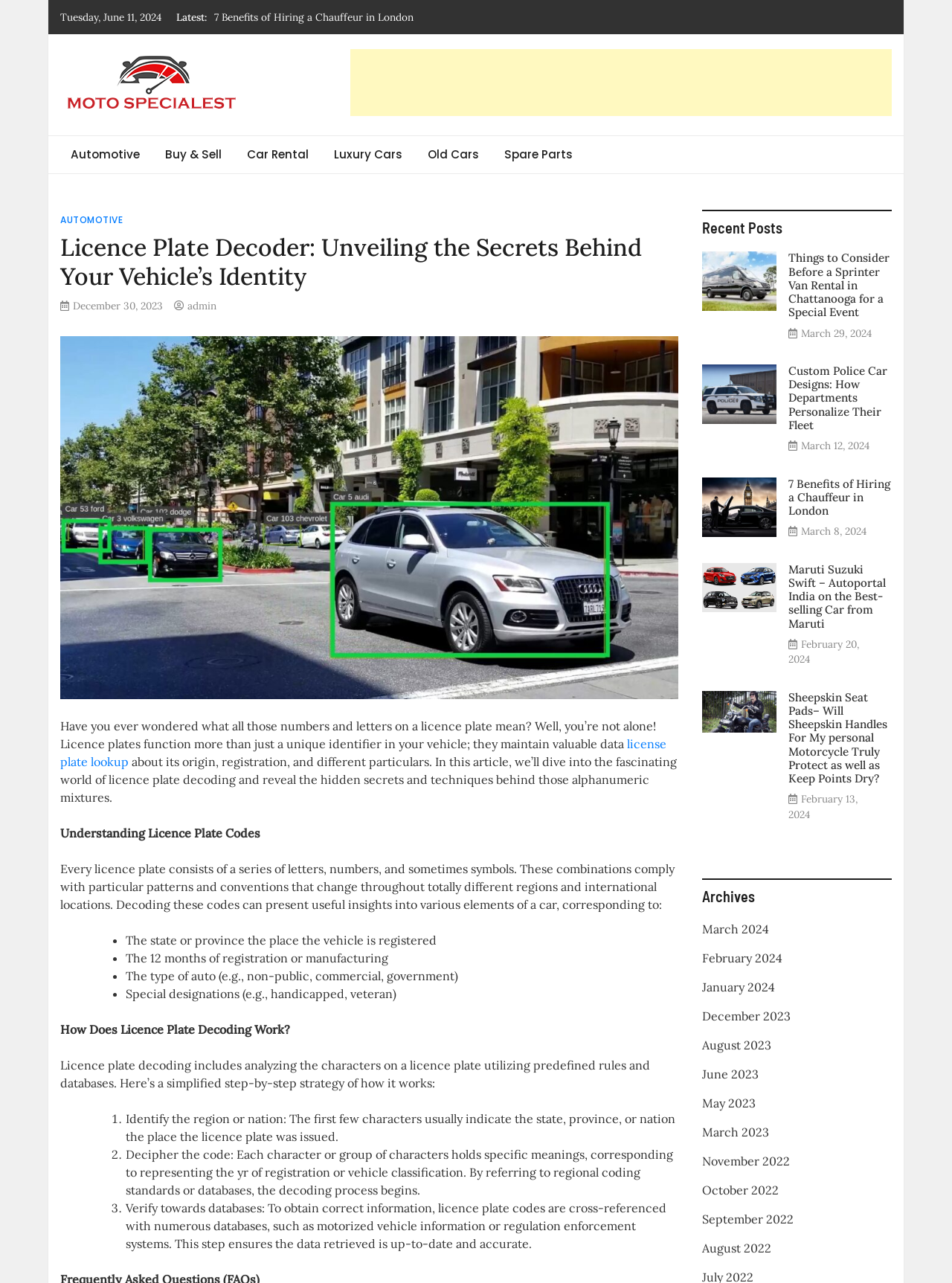Give the bounding box coordinates for the element described as: "June 2023".

[0.737, 0.837, 0.796, 0.849]